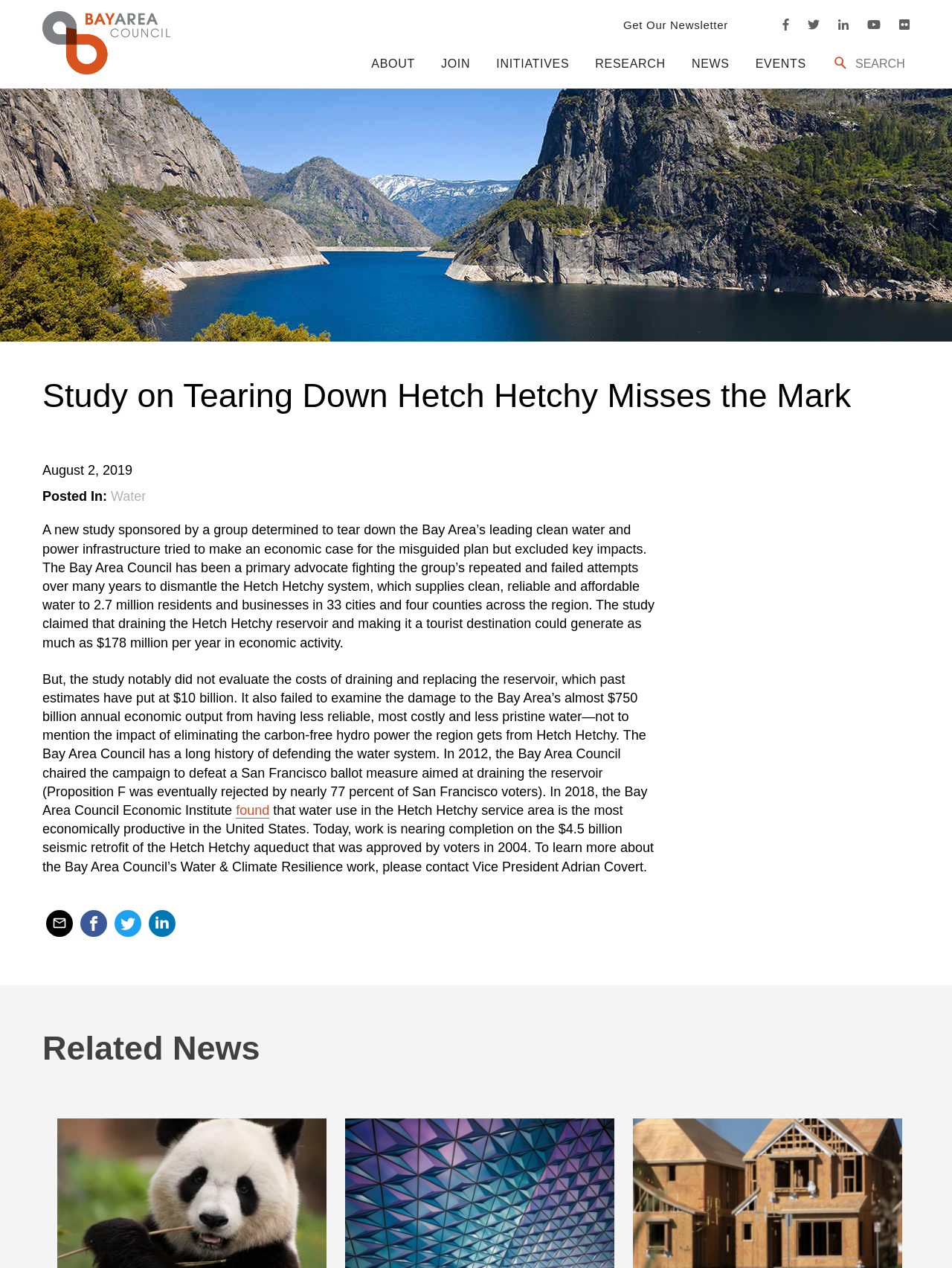What is the name of the vice president mentioned in the article?
Answer the question in a detailed and comprehensive manner.

The article mentions Vice President Adrian Covert as the contact person for learning more about the Bay Area Council's Water & Climate Resilience work. This information can be found in the last paragraph of the article.